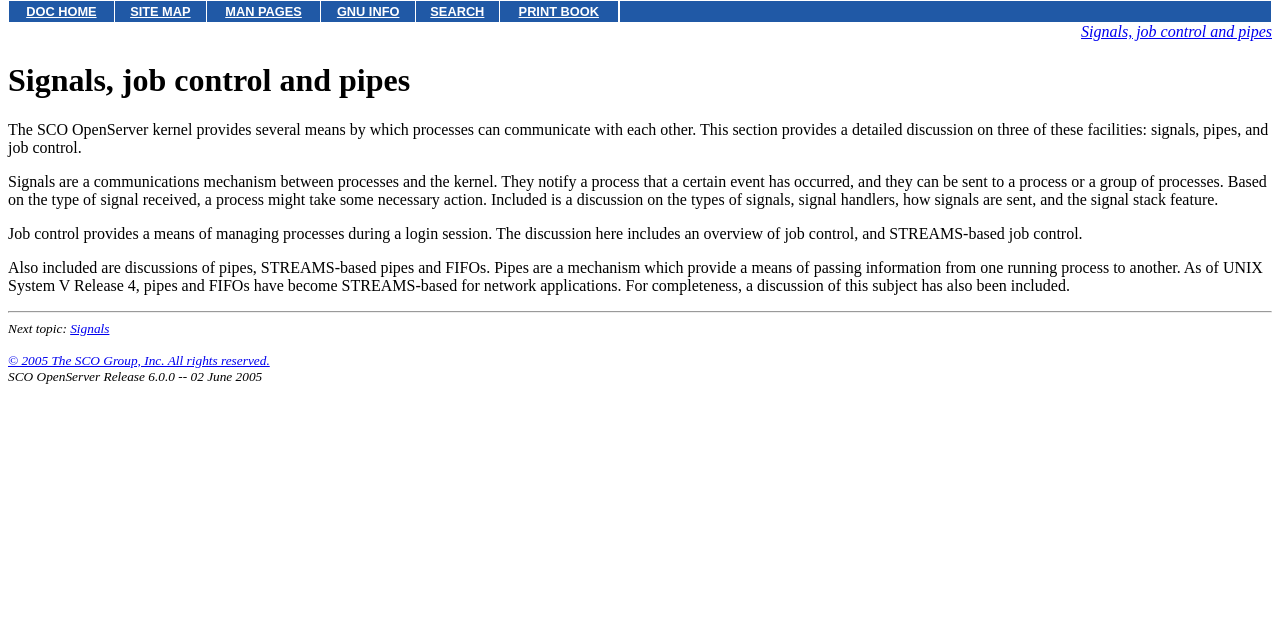Can you determine the bounding box coordinates of the area that needs to be clicked to fulfill the following instruction: "go to Signals"?

[0.055, 0.501, 0.085, 0.524]